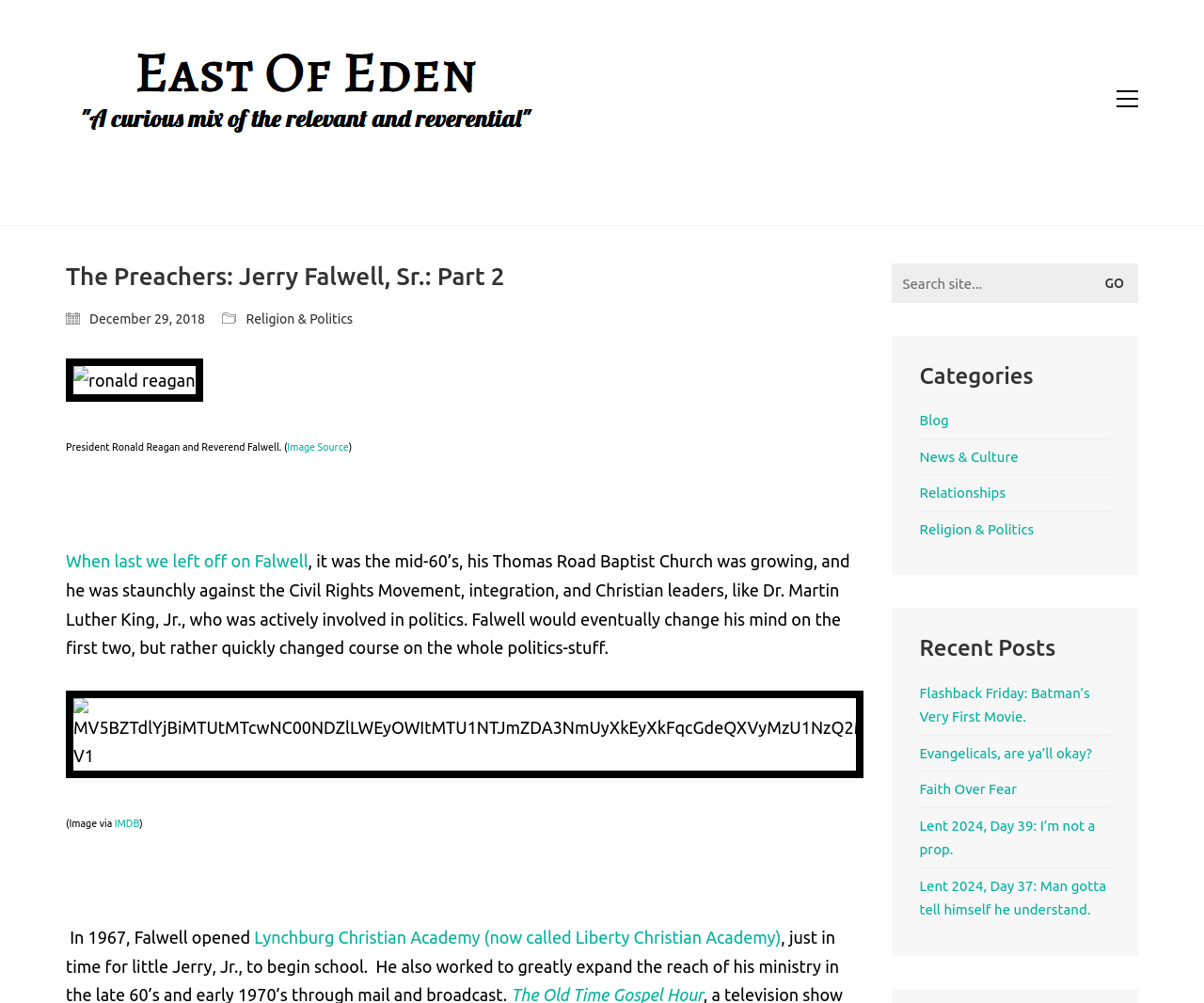What is the name of the church mentioned?
Could you answer the question with a detailed and thorough explanation?

I found this answer by reading the text 'his Thomas Road Baptist Church was growing, and he was staunchly against the Civil Rights Movement...' which mentions the name of the church.